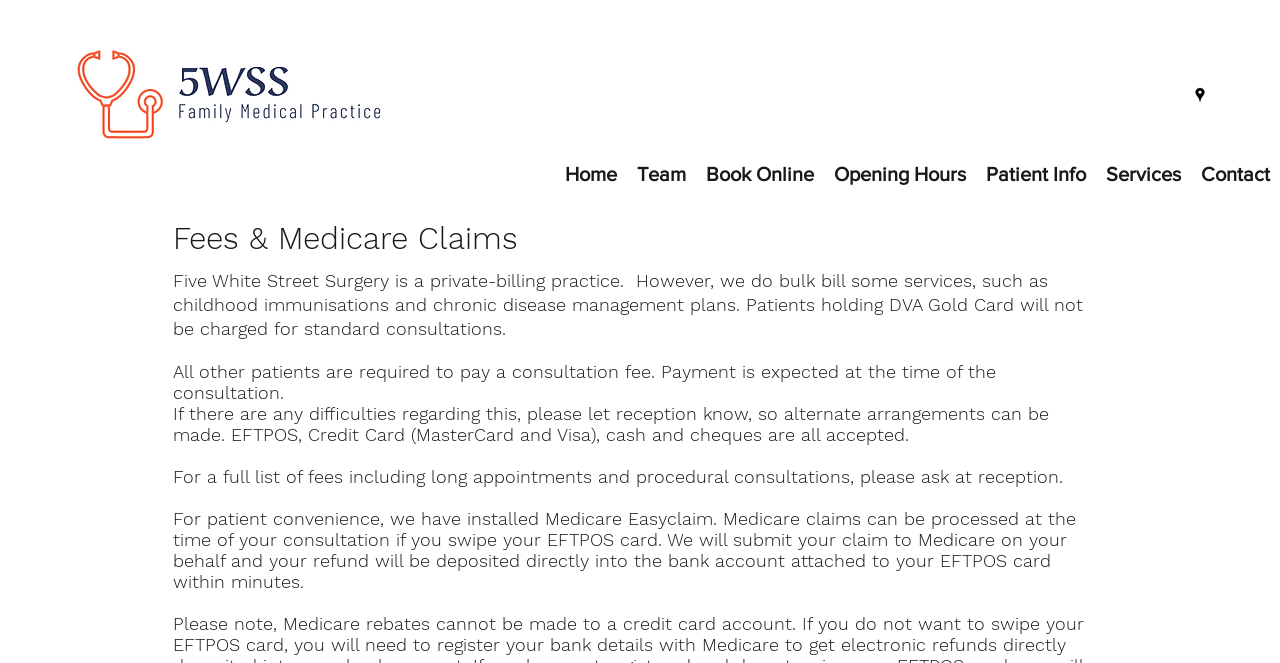Please reply to the following question using a single word or phrase: 
What is the purpose of Medicare Easyclaim?

Process Medicare claims